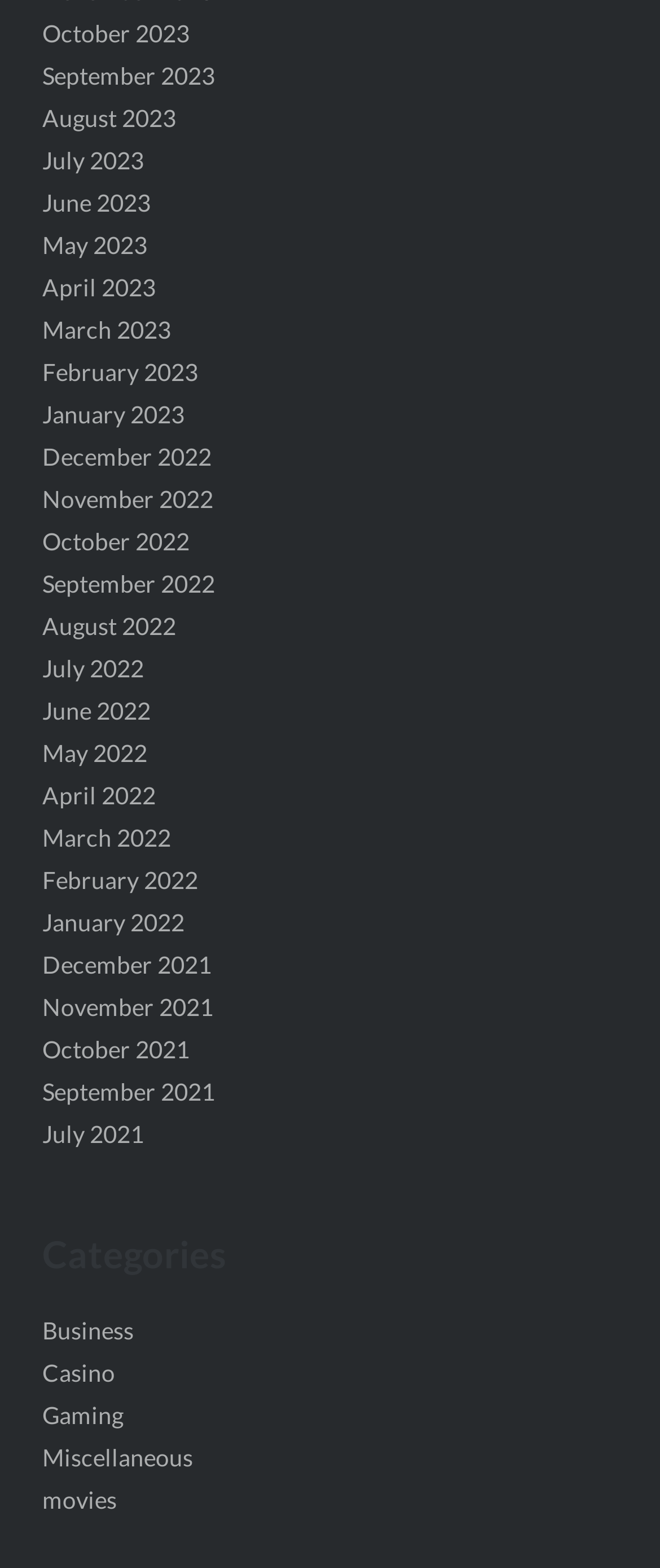Predict the bounding box coordinates of the area that should be clicked to accomplish the following instruction: "Browse Business category". The bounding box coordinates should consist of four float numbers between 0 and 1, i.e., [left, top, right, bottom].

[0.064, 0.839, 0.203, 0.857]